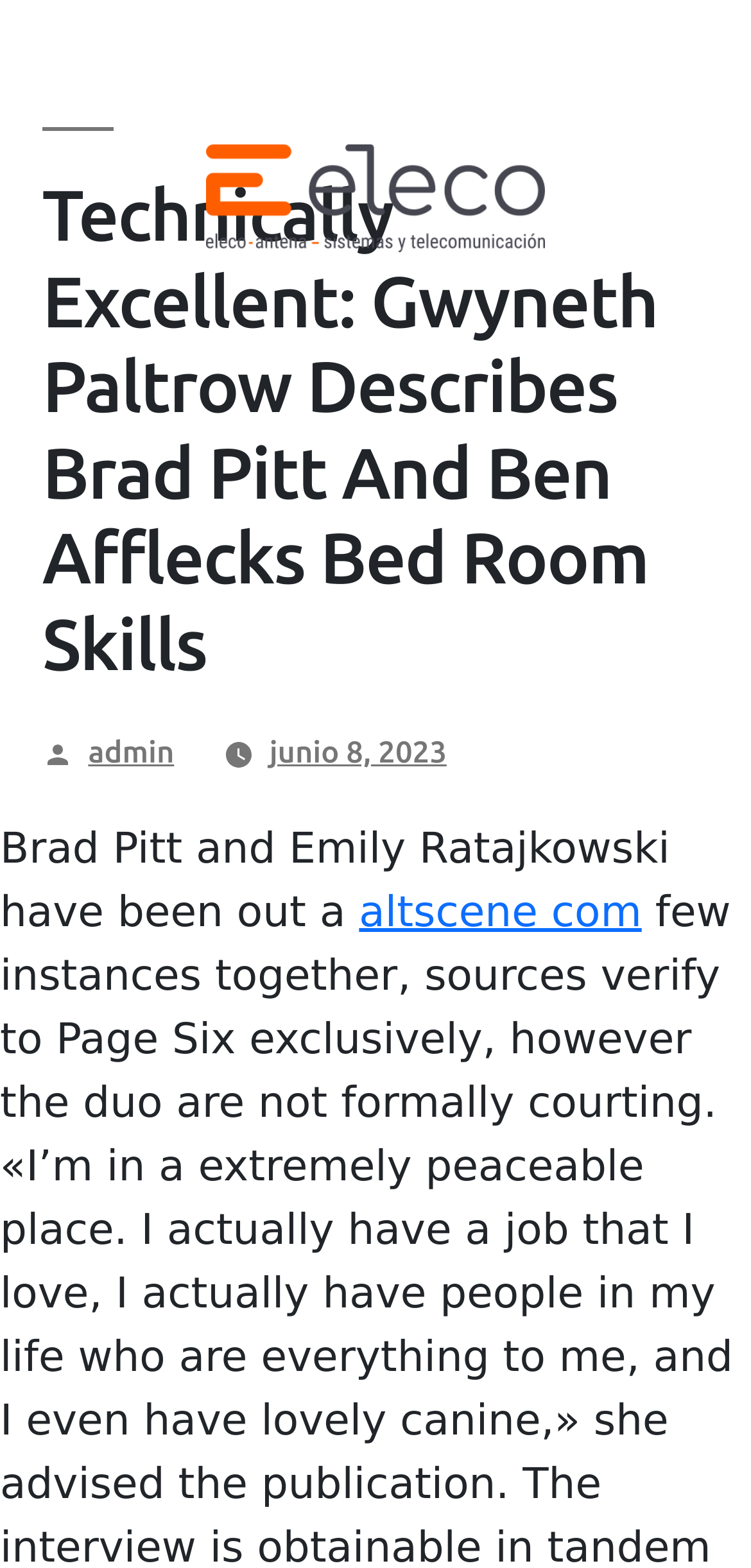Find and extract the text of the primary heading on the webpage.

Technically Excellent: Gwyneth Paltrow Describes Brad Pitt And Ben Afflecks Bed Room Skills